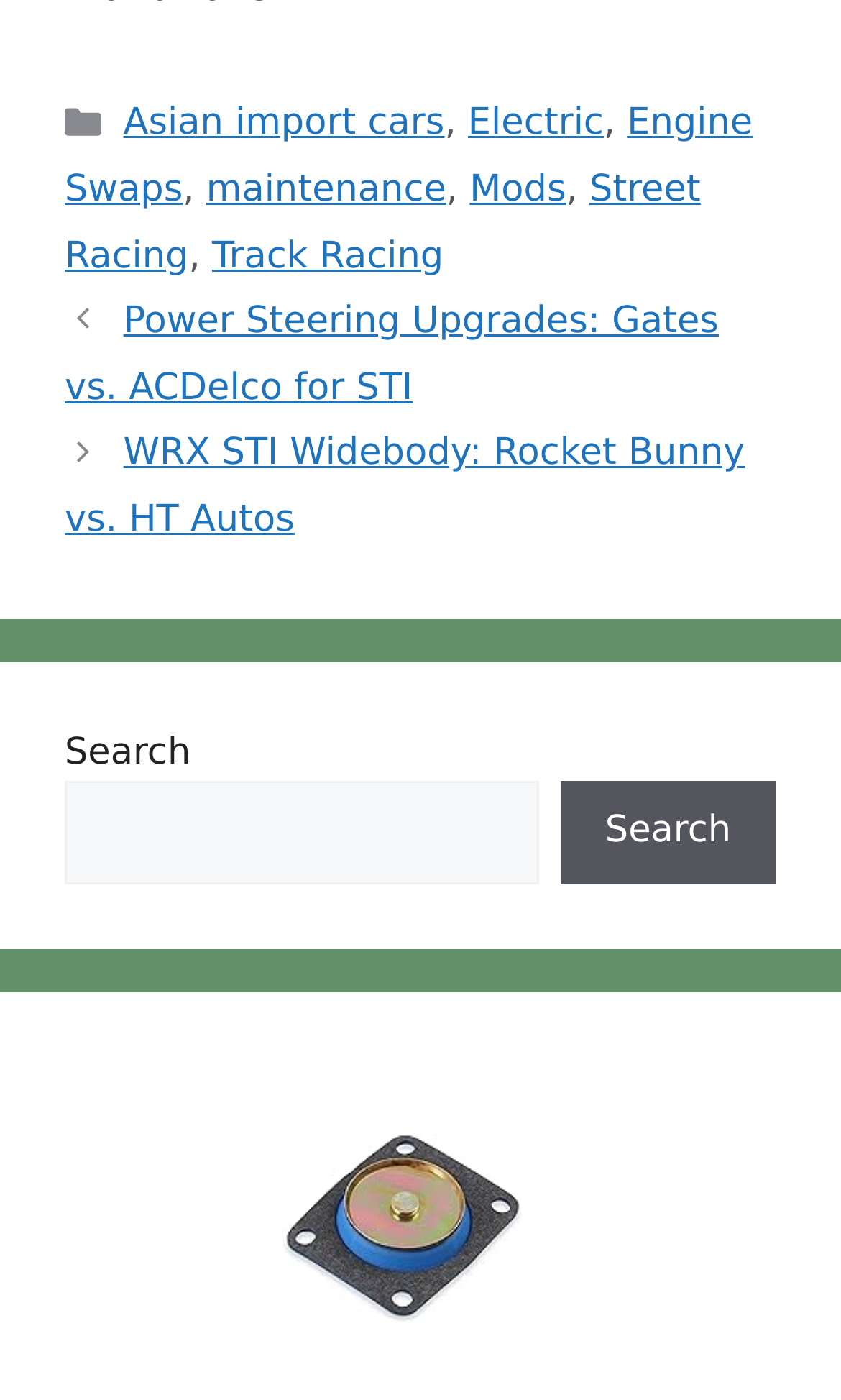Provide the bounding box coordinates for the area that should be clicked to complete the instruction: "Click on the 'Mods' link".

[0.558, 0.12, 0.673, 0.151]